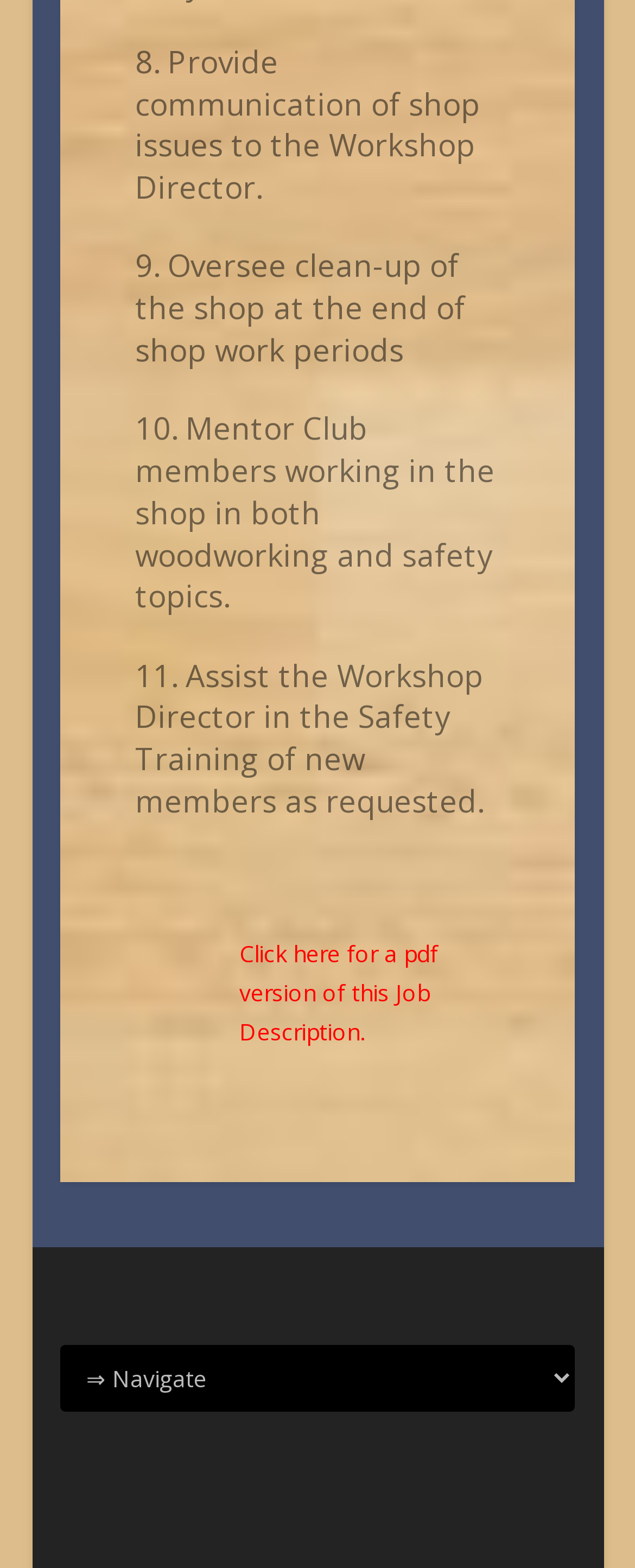Please answer the following question using a single word or phrase: 
How many tasks are listed in the job description?

4